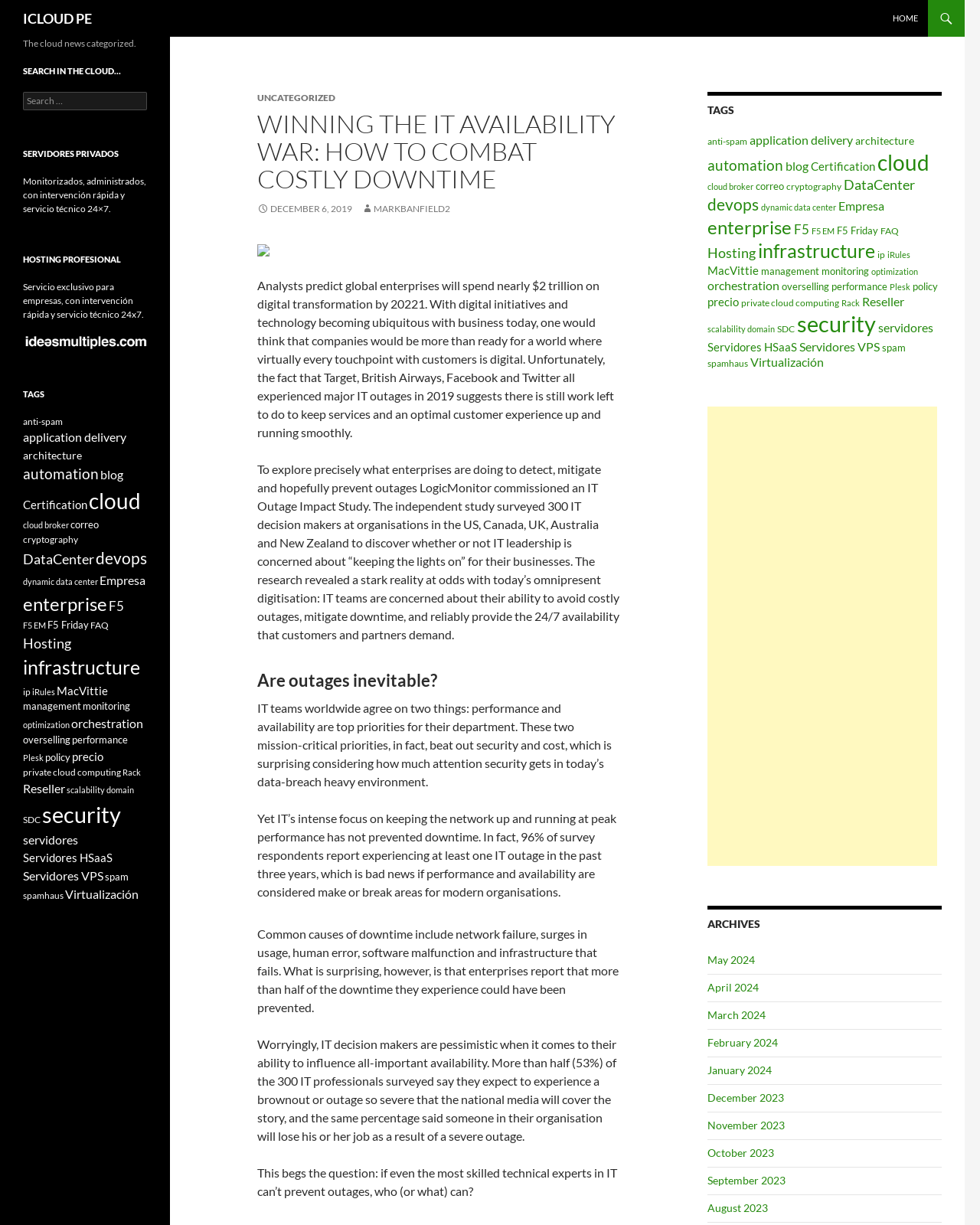What is the percentage of survey respondents who report experiencing at least one IT outage in the past three years?
Look at the image and respond with a single word or a short phrase.

96%